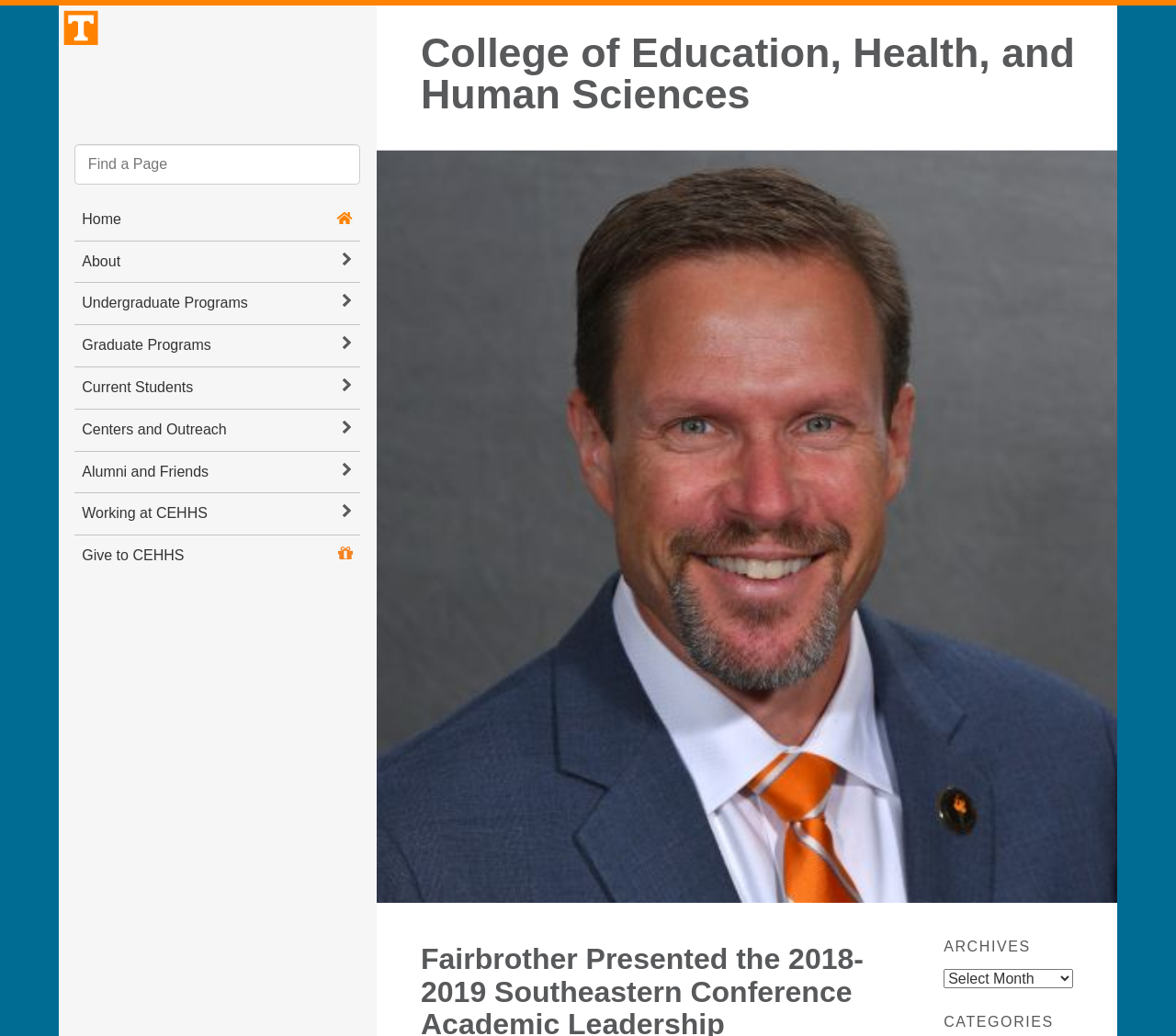What are the categories available in the archives section?
Based on the image, give a concise answer in the form of a single word or short phrase.

Not specified